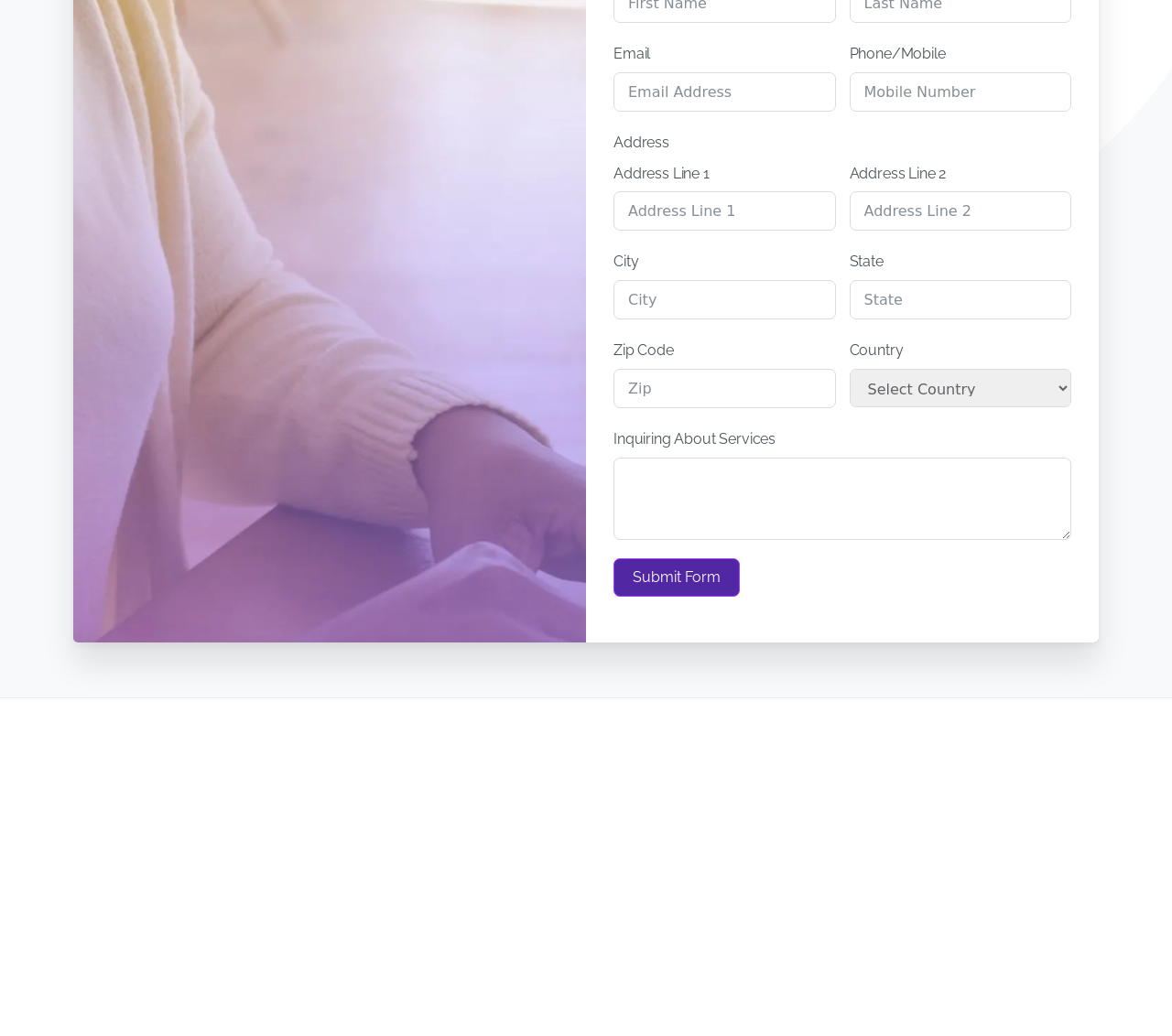What is the accepted payment method mentioned on this webpage?
Provide a well-explained and detailed answer to the question.

According to the webpage, the organization accepts Centennial Care New Mexico Medicaid as a payment method. This is mentioned in the StaticText element with the text 'Providing Non-Medical in Home Care for children, adolescents, and adults. We accept Centennial Care New Mexico Medicaid...'.